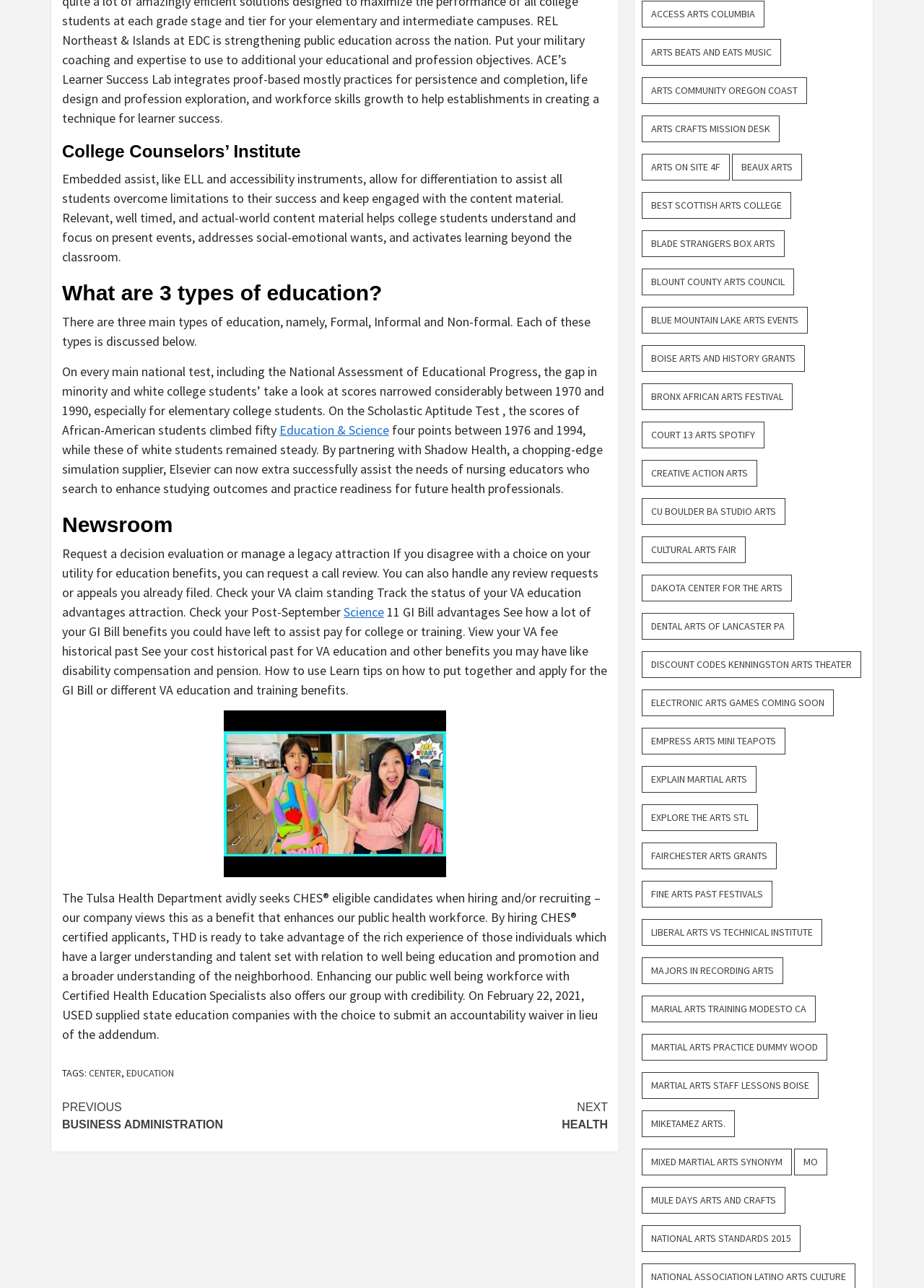Answer the following in one word or a short phrase: 
What is the 'GI Bill' mentioned on the webpage?

Education benefits